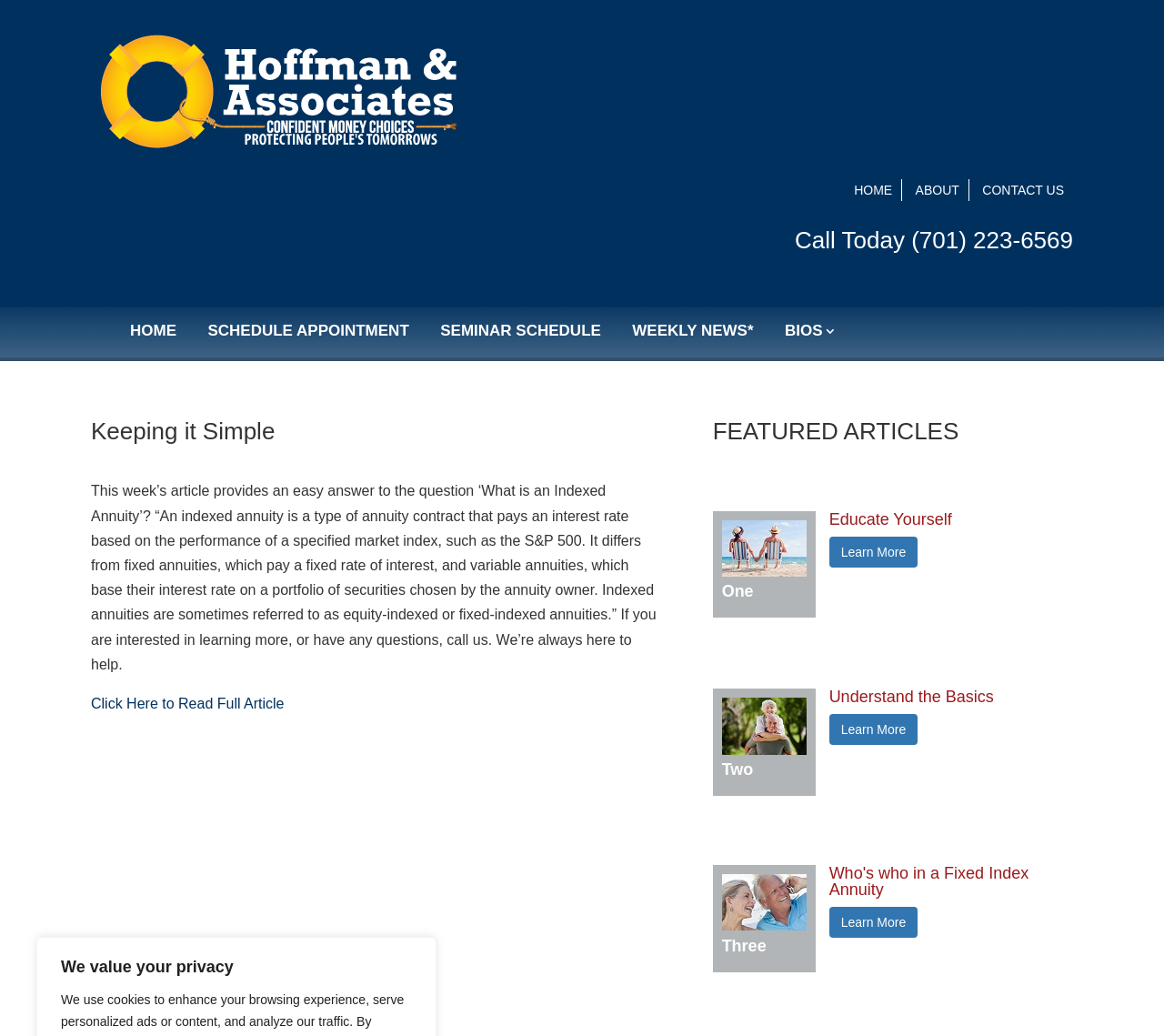How many links are there in the top navigation menu?
Please give a detailed and thorough answer to the question, covering all relevant points.

I counted the number of link elements in the top navigation menu and found that there are three links: 'HOME', 'ABOUT', and 'CONTACT US'.